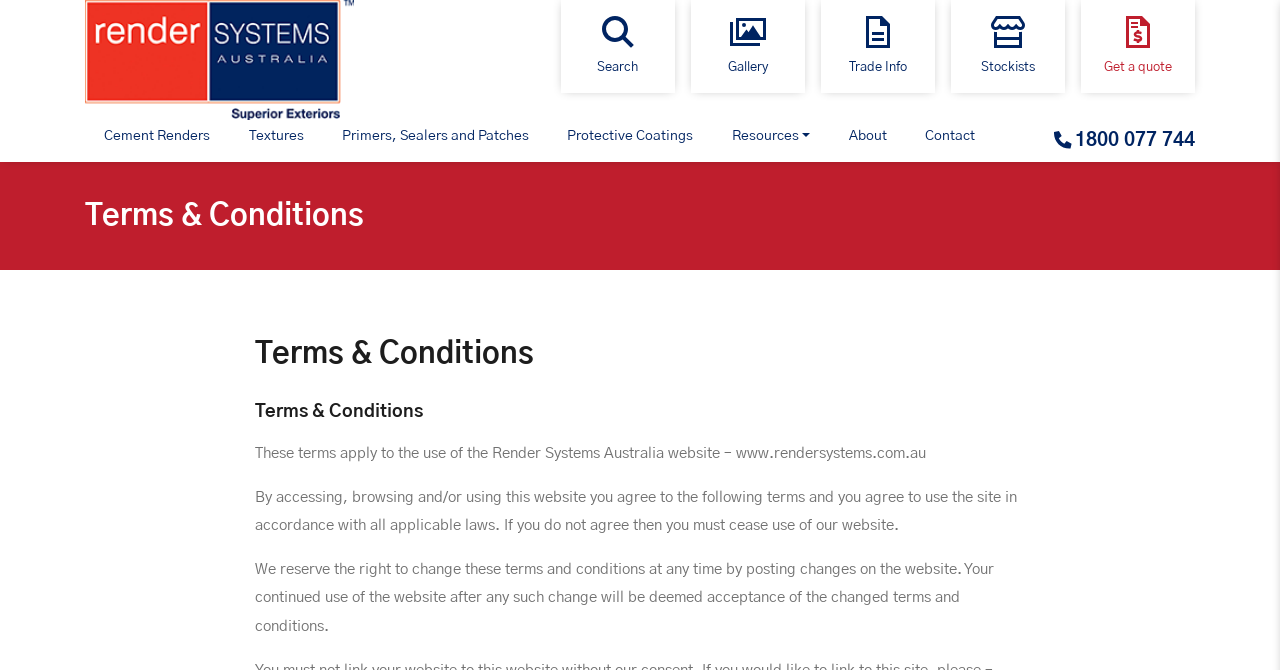Pinpoint the bounding box coordinates of the element to be clicked to execute the instruction: "Go to Customer Success".

None